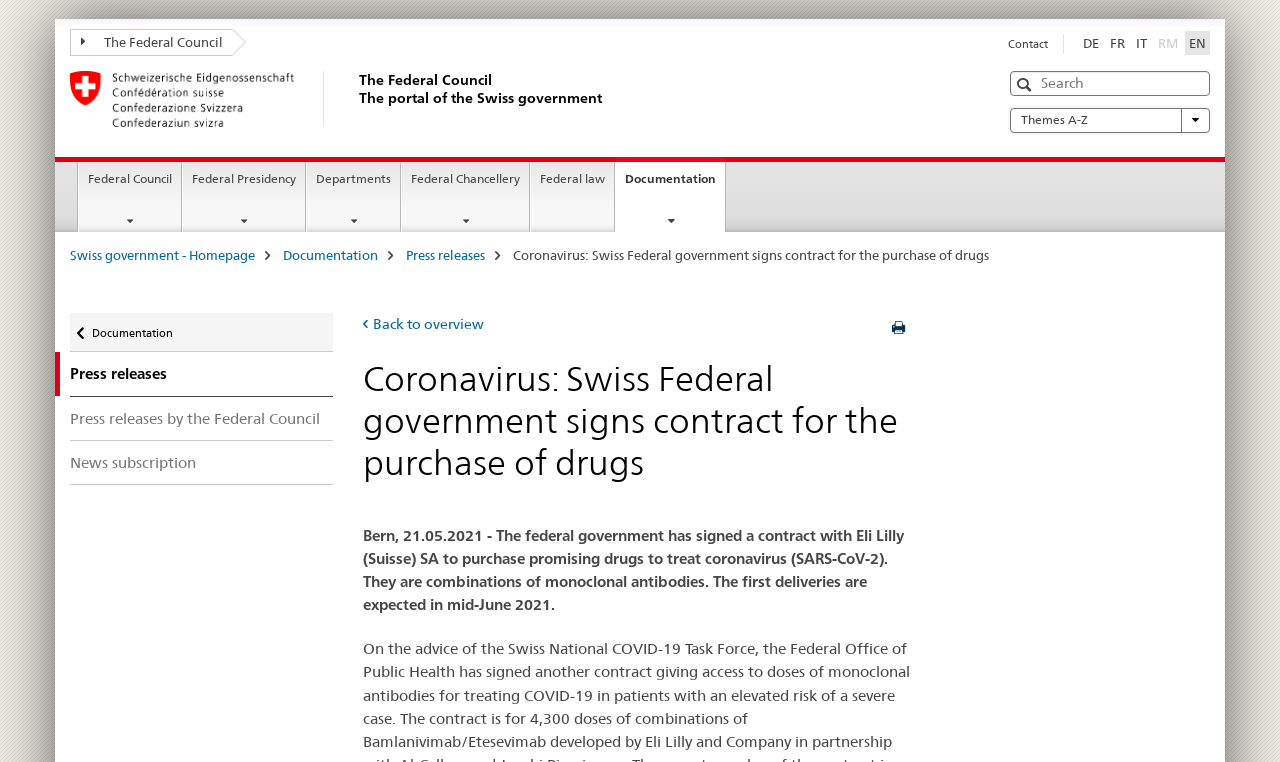Given the description: "Back to overview", determine the bounding box coordinates of the UI element. The coordinates should be formatted as four float numbers between 0 and 1, [left, top, right, bottom].

[0.283, 0.415, 0.378, 0.436]